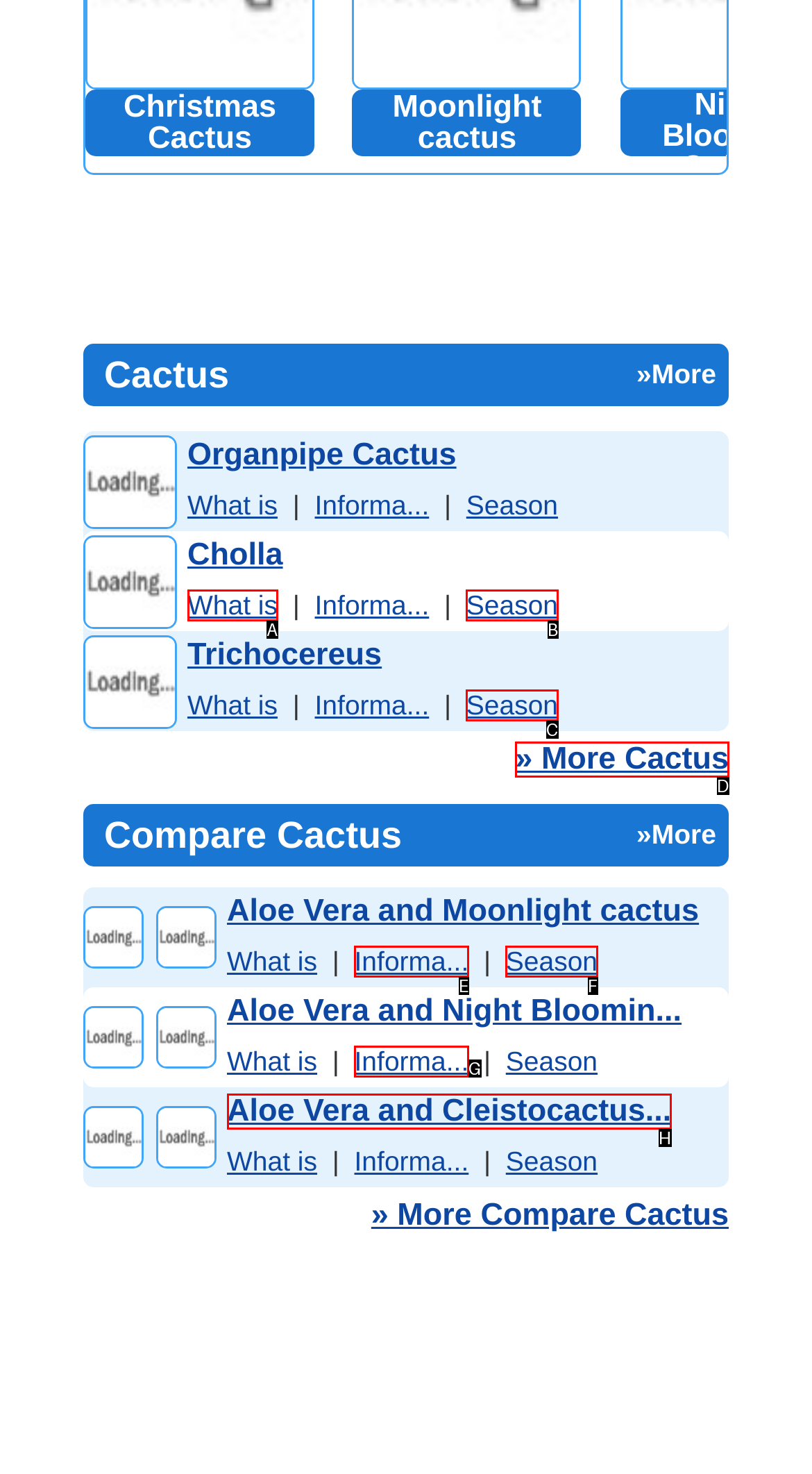Refer to the element description: Season and identify the matching HTML element. State your answer with the appropriate letter.

B